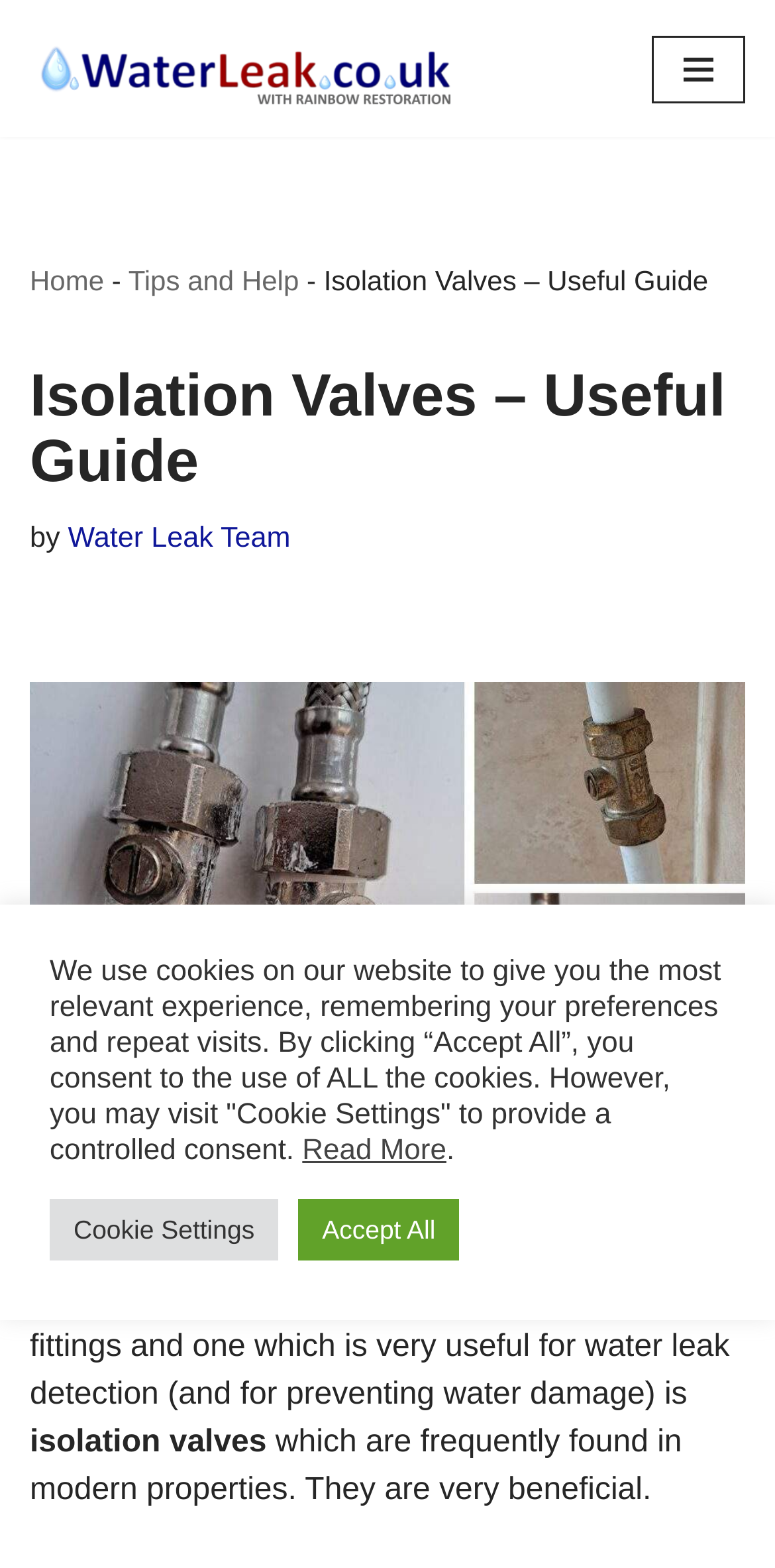Please look at the image and answer the question with a detailed explanation: What is the name of the company providing water leak detection services?

The company name can be found in the top-left corner of the webpage, where it says 'WaterLeak.co.uk Water Leak Detection Company'.